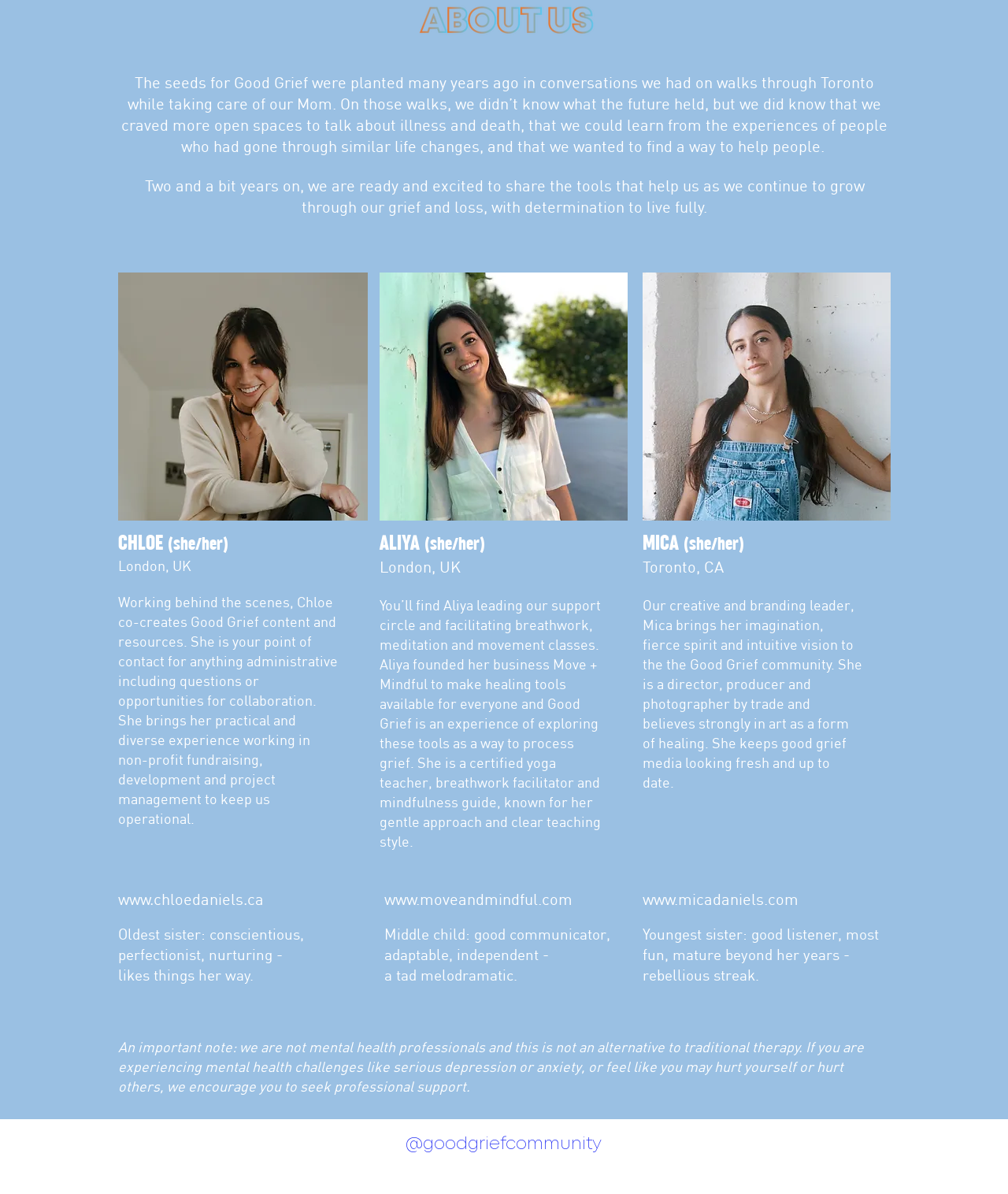Please provide a one-word or short phrase answer to the question:
What is Aliya's profession?

Yoga teacher